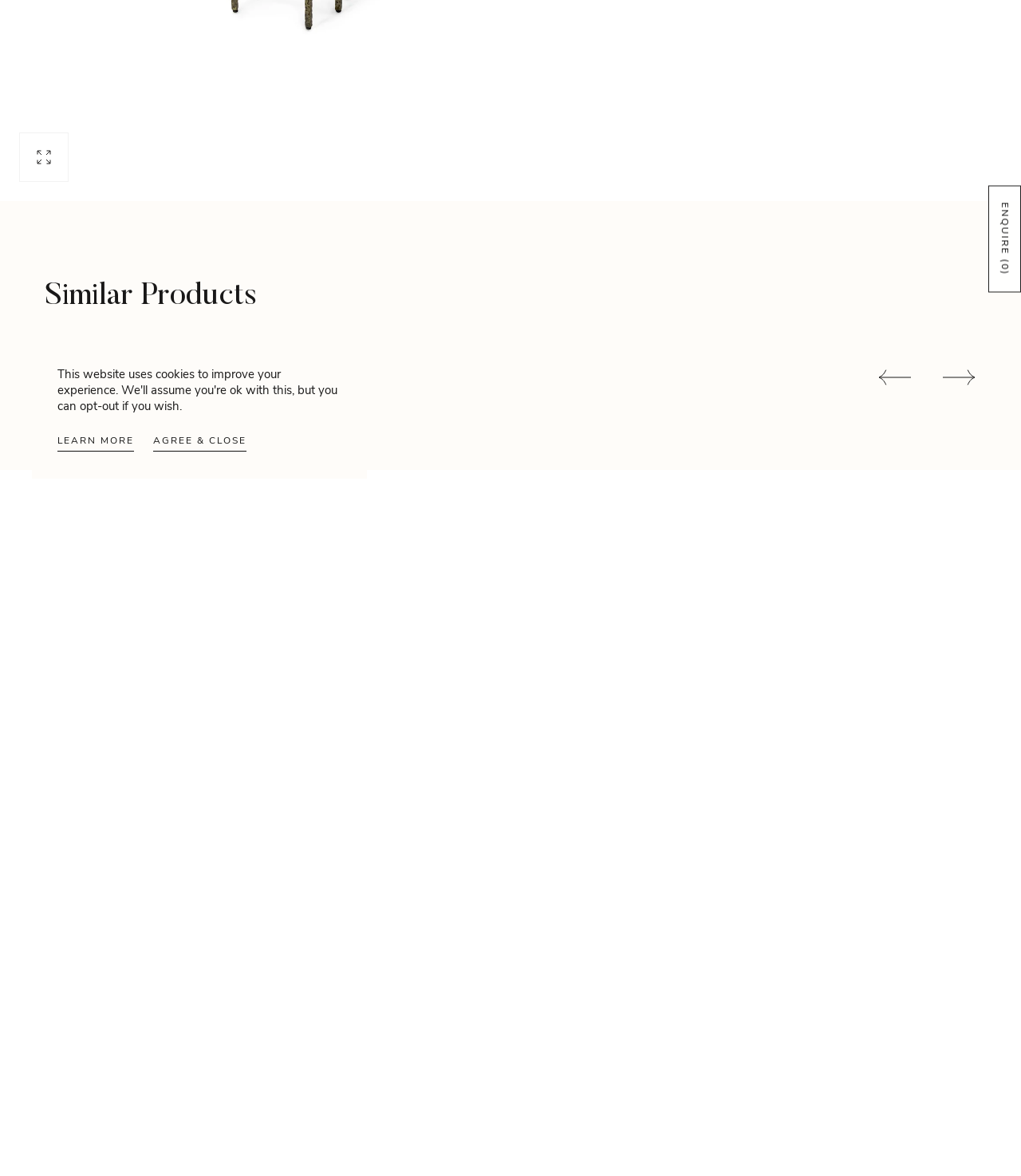Given the description of a UI element: "Furniture", identify the bounding box coordinates of the matching element in the webpage screenshot.

[0.342, 0.769, 0.388, 0.785]